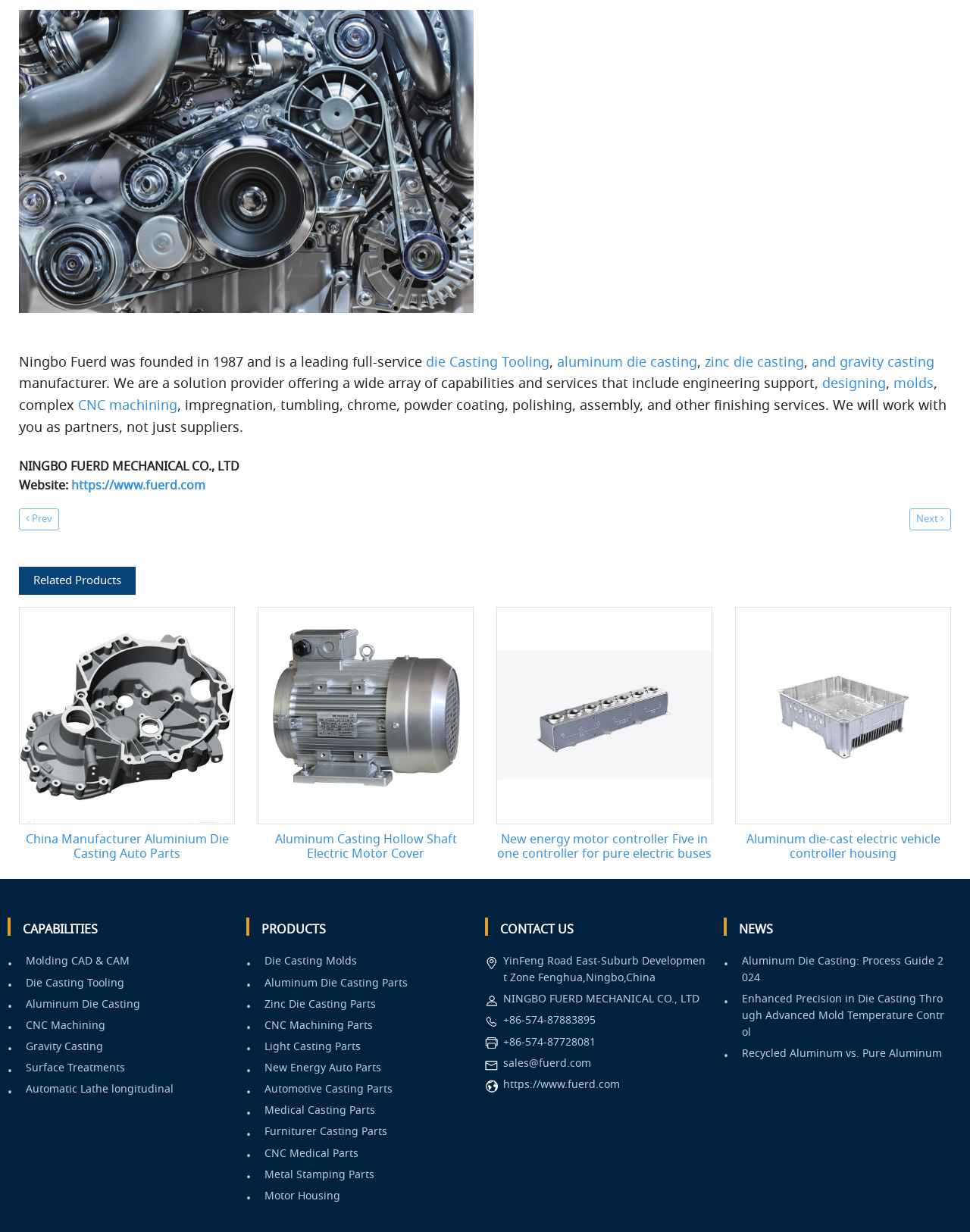Specify the bounding box coordinates of the element's area that should be clicked to execute the given instruction: "Contact the company through email". The coordinates should be four float numbers between 0 and 1, i.e., [left, top, right, bottom].

[0.519, 0.857, 0.609, 0.869]